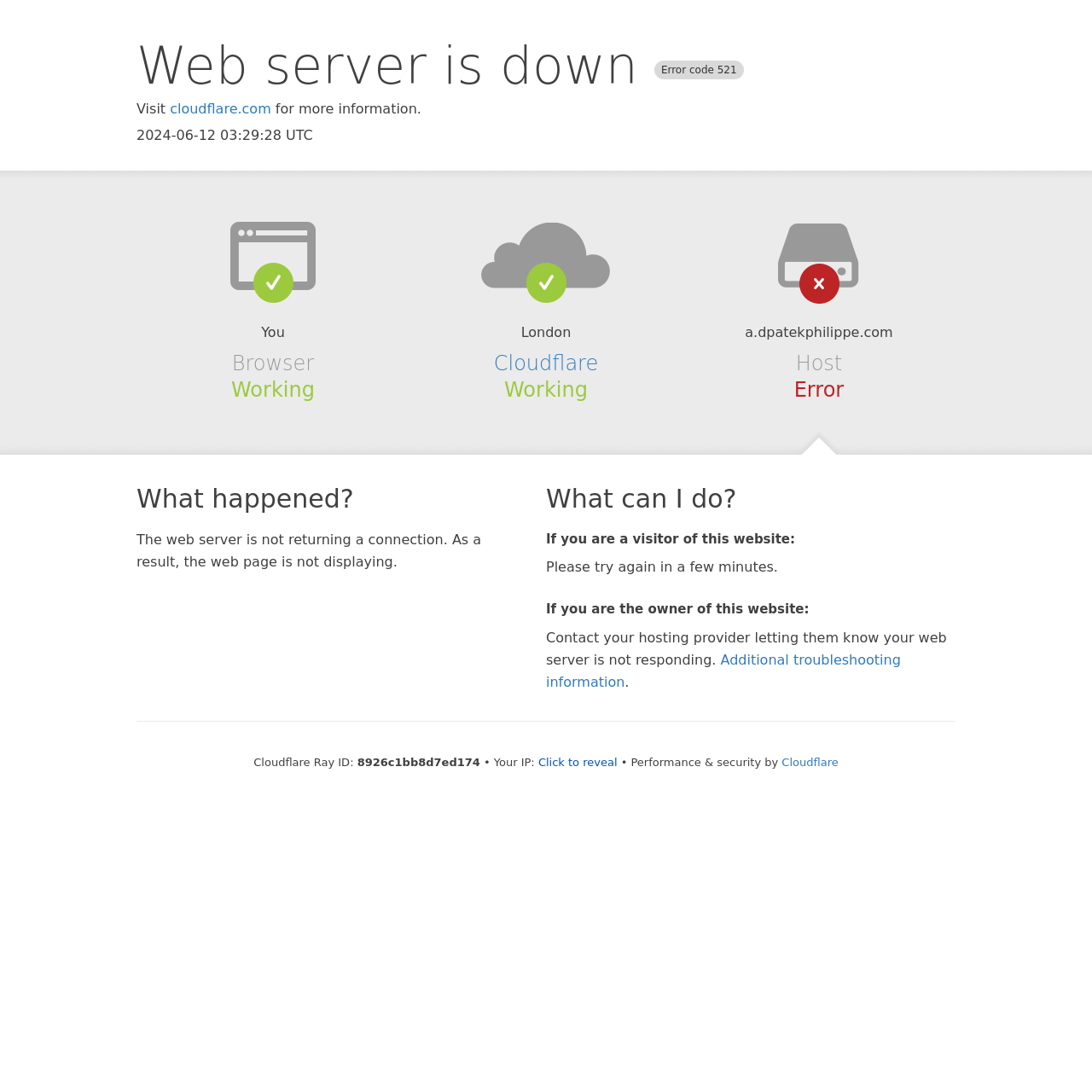For the following element description, predict the bounding box coordinates in the format (top-left x, top-left y, bottom-right x, bottom-right y). All values should be floating point numbers between 0 and 1. Description: backgrounds

None